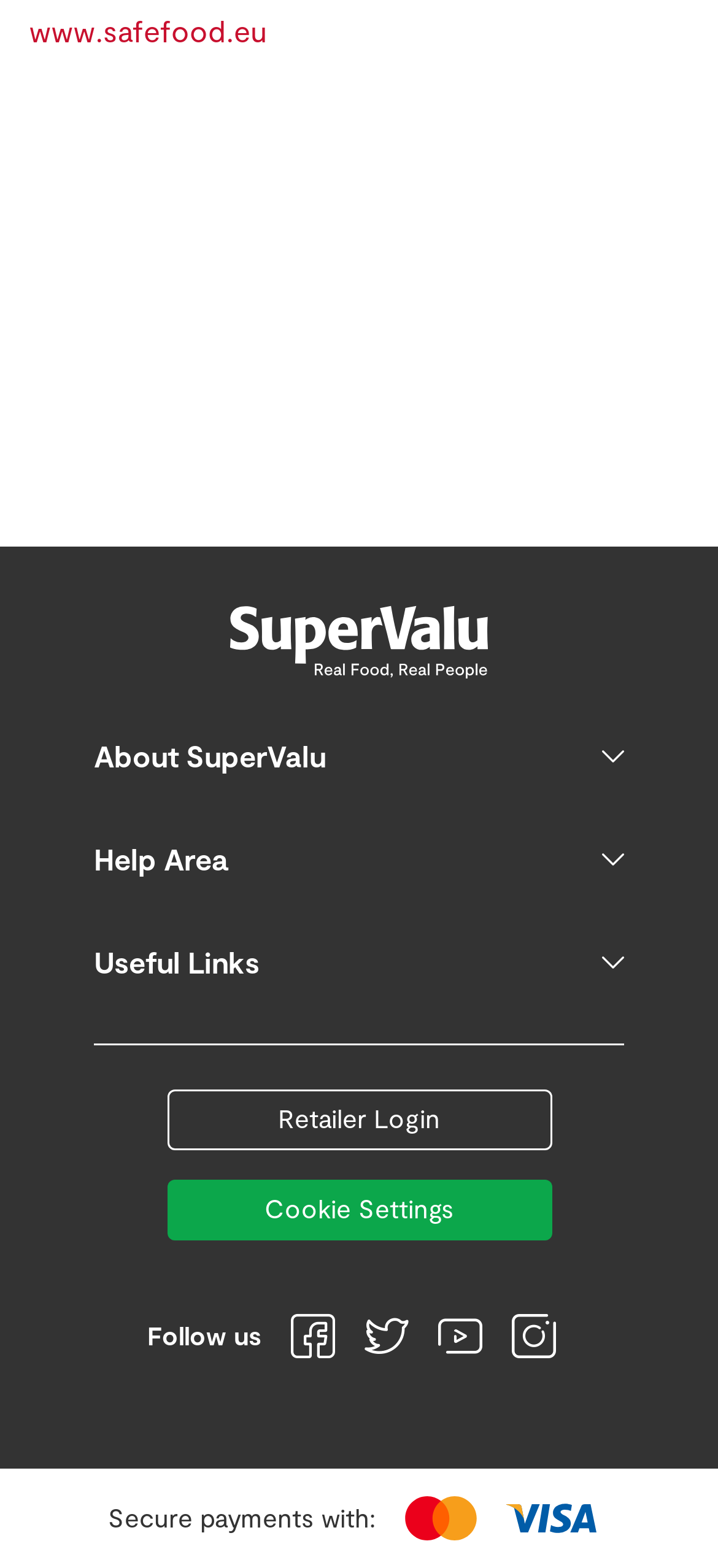Show the bounding box coordinates for the HTML element as described: "Real Rewards app".

[0.131, 0.792, 0.418, 0.812]